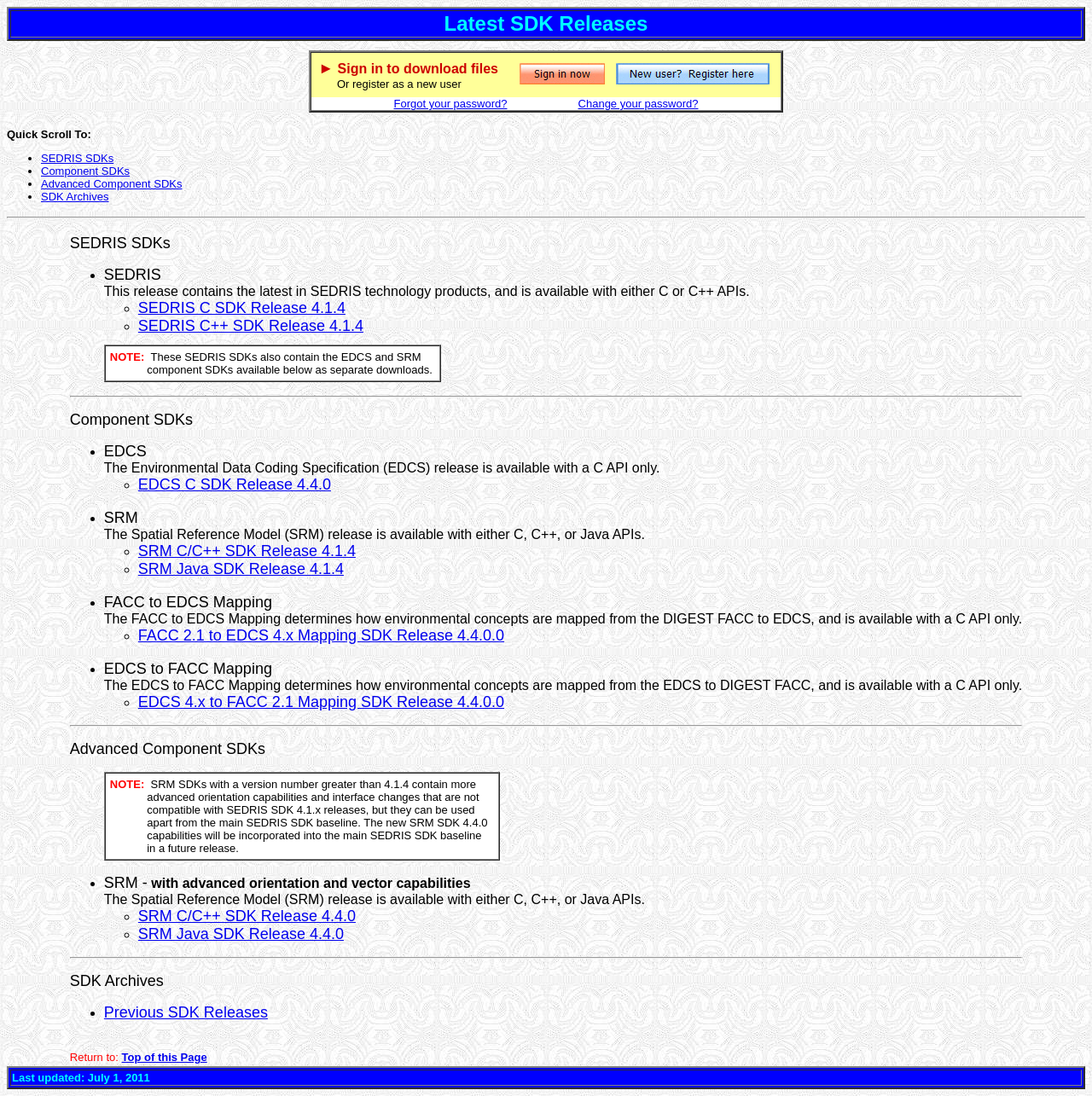Describe all visible elements and their arrangement on the webpage.

The webpage is titled "SDK Downloads" and appears to be a resource page for downloading various software development kits (SDKs). At the top of the page, there is a table with a single row and two columns. The first column contains the text "Latest SDK Releases" and the second column is empty.

Below the table, there is a section with a heading that reads "Sign in to download files" and provides options to sign in, register as a new user, or forgot password. This section also includes a link to change the password.

On the left side of the page, there is a list of links labeled as "Quick Scroll To" with options to jump to different sections of the page, including "SEDRIS SDKs", "Component SDKs", "Advanced Component SDKs", and "SDK Archives".

The main content of the page is divided into three sections: SEDRIS SDKs, Component SDKs, and Advanced Component SDKs. Each section contains a list of SDKs with their descriptions, version numbers, and download links. The SEDRIS SDKs section has two SDKs, one for C API and one for C++ API. The Component SDKs section has three SDKs: EDCS, SRM, and FACC to EDCS Mapping. The Advanced Component SDKs section has two SDKs: SRM with advanced orientation capabilities and interface changes.

Throughout the page, there are horizontal separator lines that separate the different sections. The overall layout of the page is organized and easy to navigate, with clear headings and concise descriptions for each SDK.